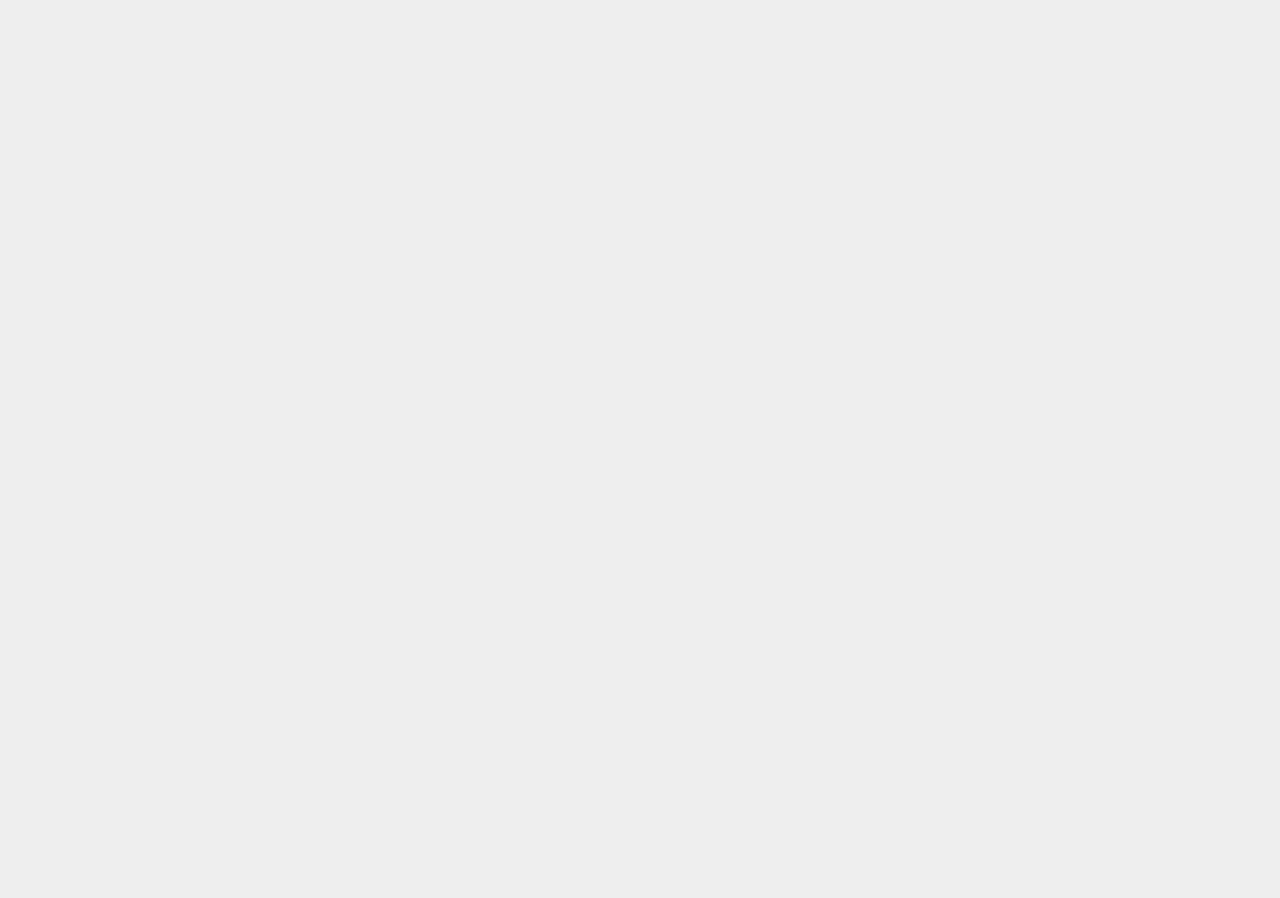Extract the bounding box coordinates for the HTML element that matches this description: "Open cart 0". The coordinates should be four float numbers between 0 and 1, i.e., [left, top, right, bottom].

[0.945, 0.075, 0.962, 0.1]